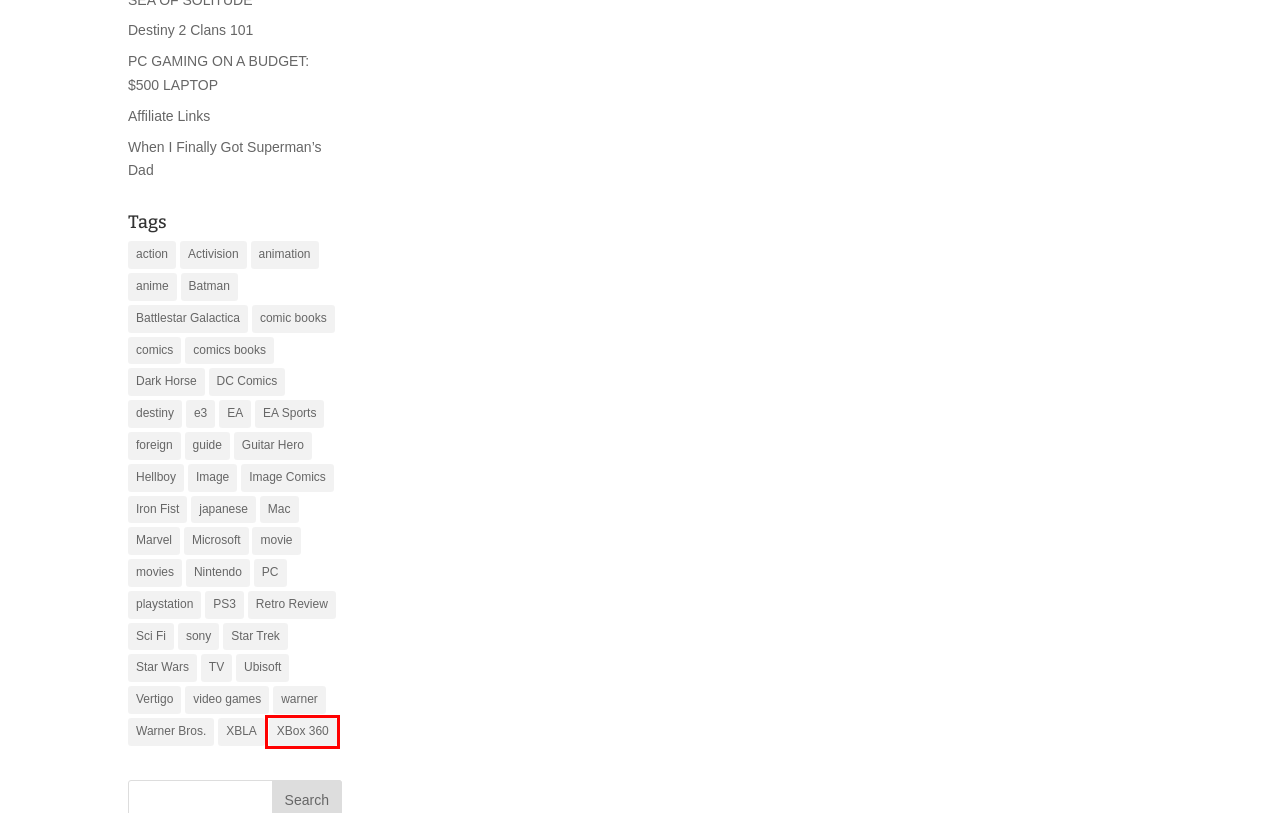You are given a webpage screenshot where a red bounding box highlights an element. Determine the most fitting webpage description for the new page that loads after clicking the element within the red bounding box. Here are the candidates:
A. PC | 8 Bit Soul
B. Nintendo | 8 Bit Soul
C. japanese | 8 Bit Soul
D. Affiliate Links | 8 Bit Soul
E. XBox 360 | 8 Bit Soul
F. e3 | 8 Bit Soul
G. Destiny 2 Clans 101 | 8 Bit Soul
H. DC Comics | 8 Bit Soul

E